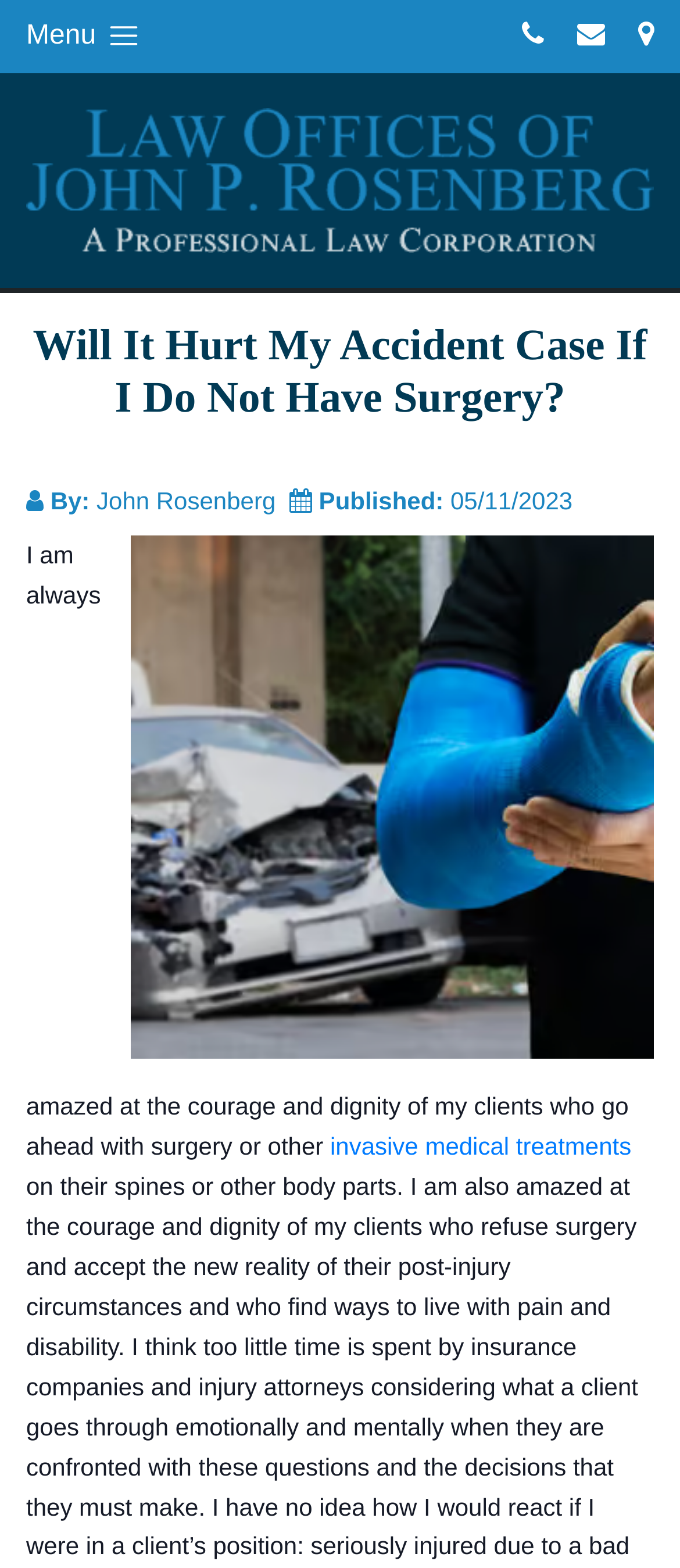Use a single word or phrase to answer the question:
Who is the author of the article?

John Rosenberg